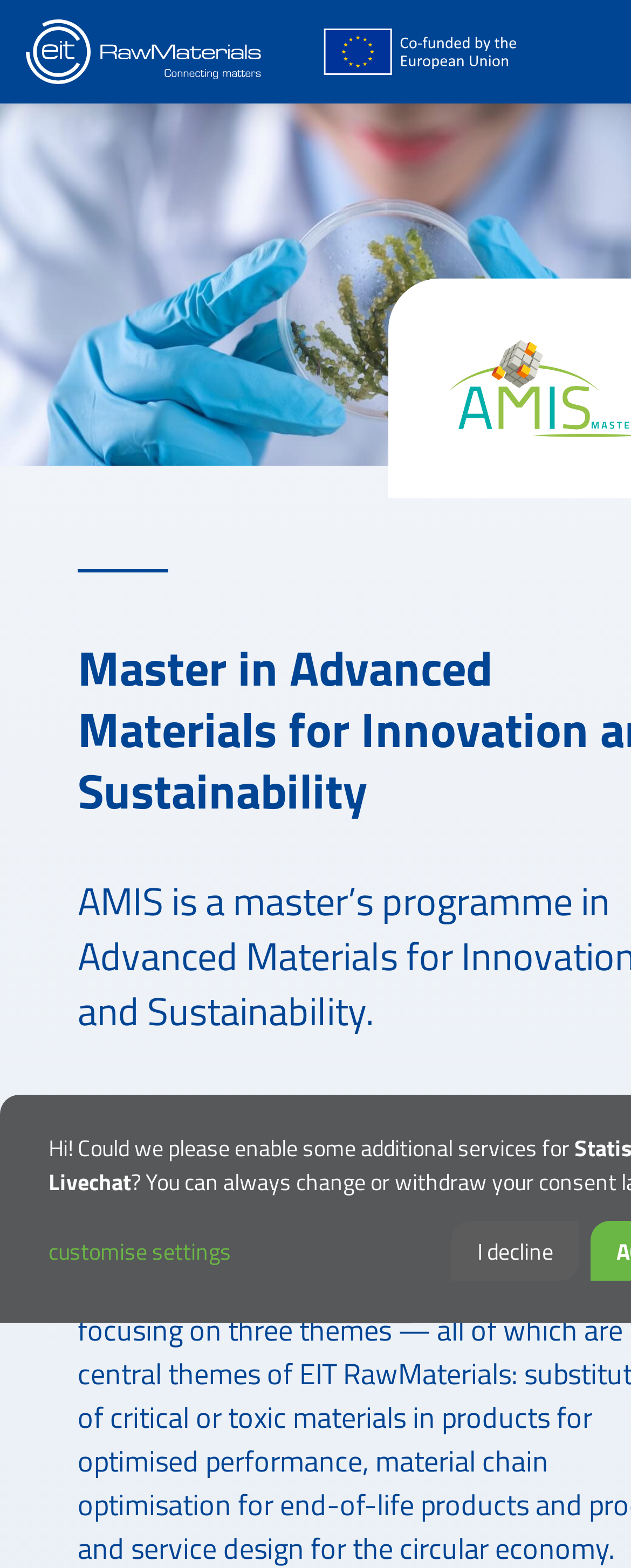Identify the bounding box of the UI component described as: "愿时光能缓，许故人不散".

None